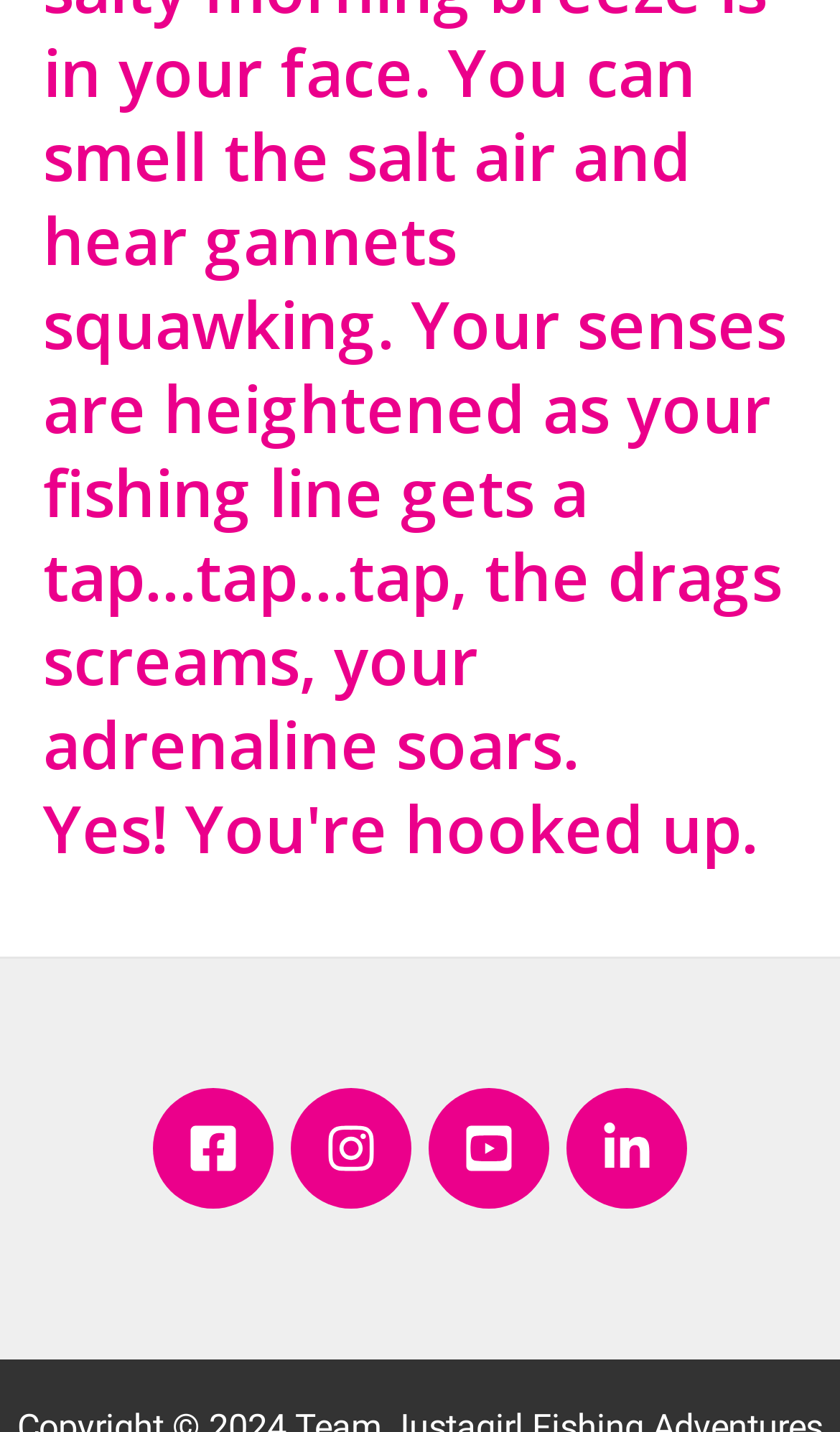Provide the bounding box coordinates for the specified HTML element described in this description: "aria-label="Linkedin"". The coordinates should be four float numbers ranging from 0 to 1, in the format [left, top, right, bottom].

[0.674, 0.759, 0.818, 0.844]